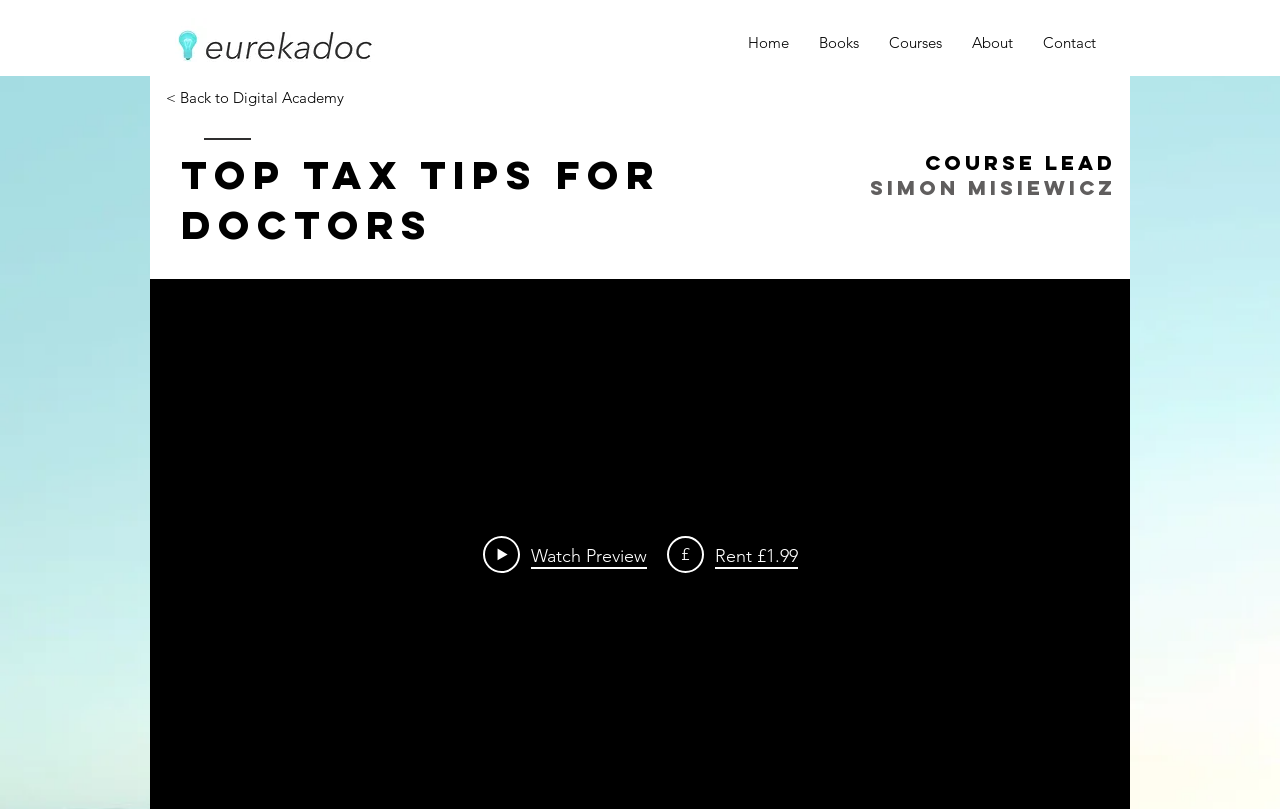What is the topic of the webpage?
Based on the content of the image, thoroughly explain and answer the question.

The webpage has a heading element with the text 'Top Tax Tips For Doctors', which suggests that the topic of the webpage is related to tax tips specifically for doctors.